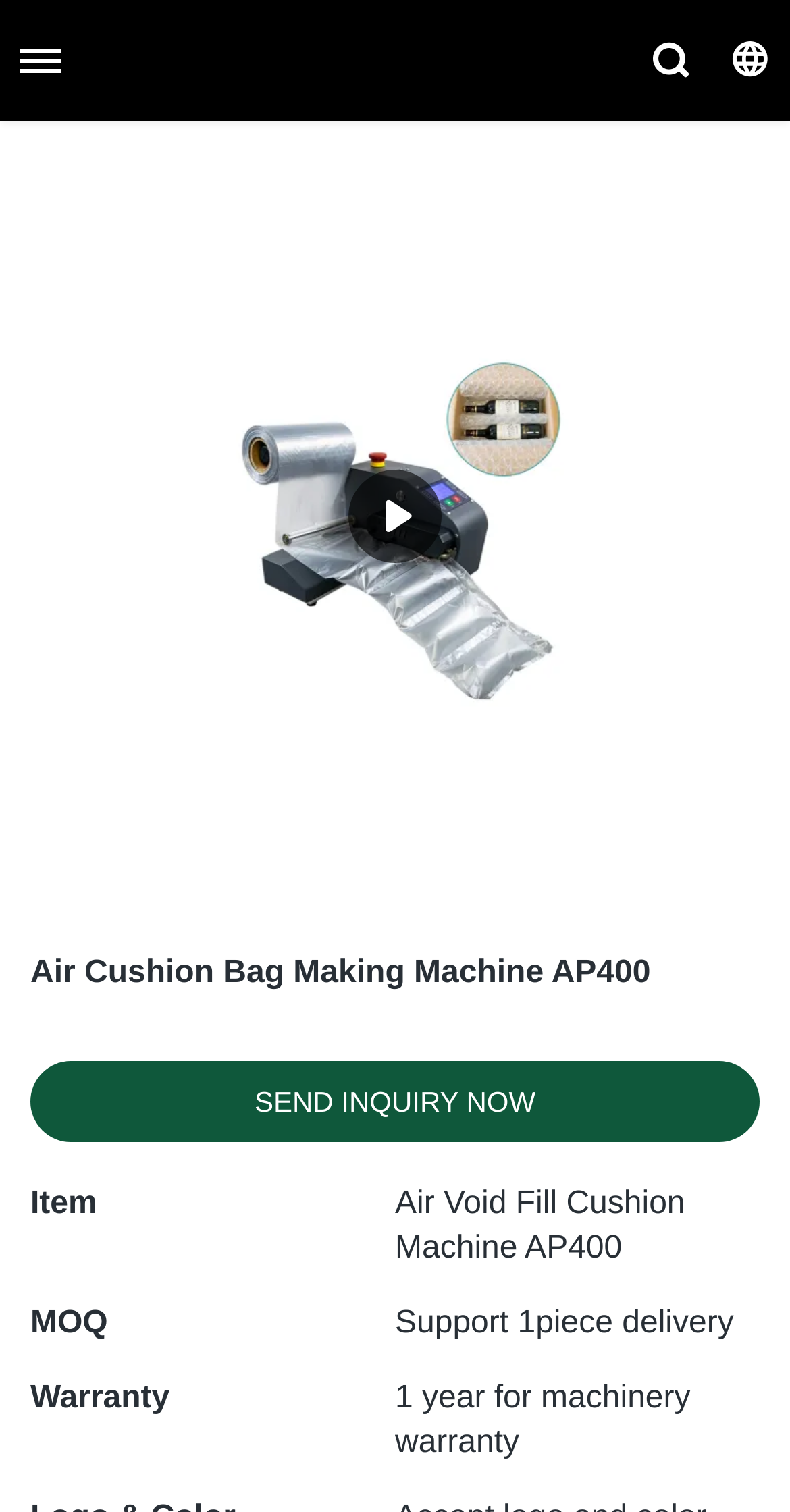Please respond to the question using a single word or phrase:
What is the company name?

YJNPACK